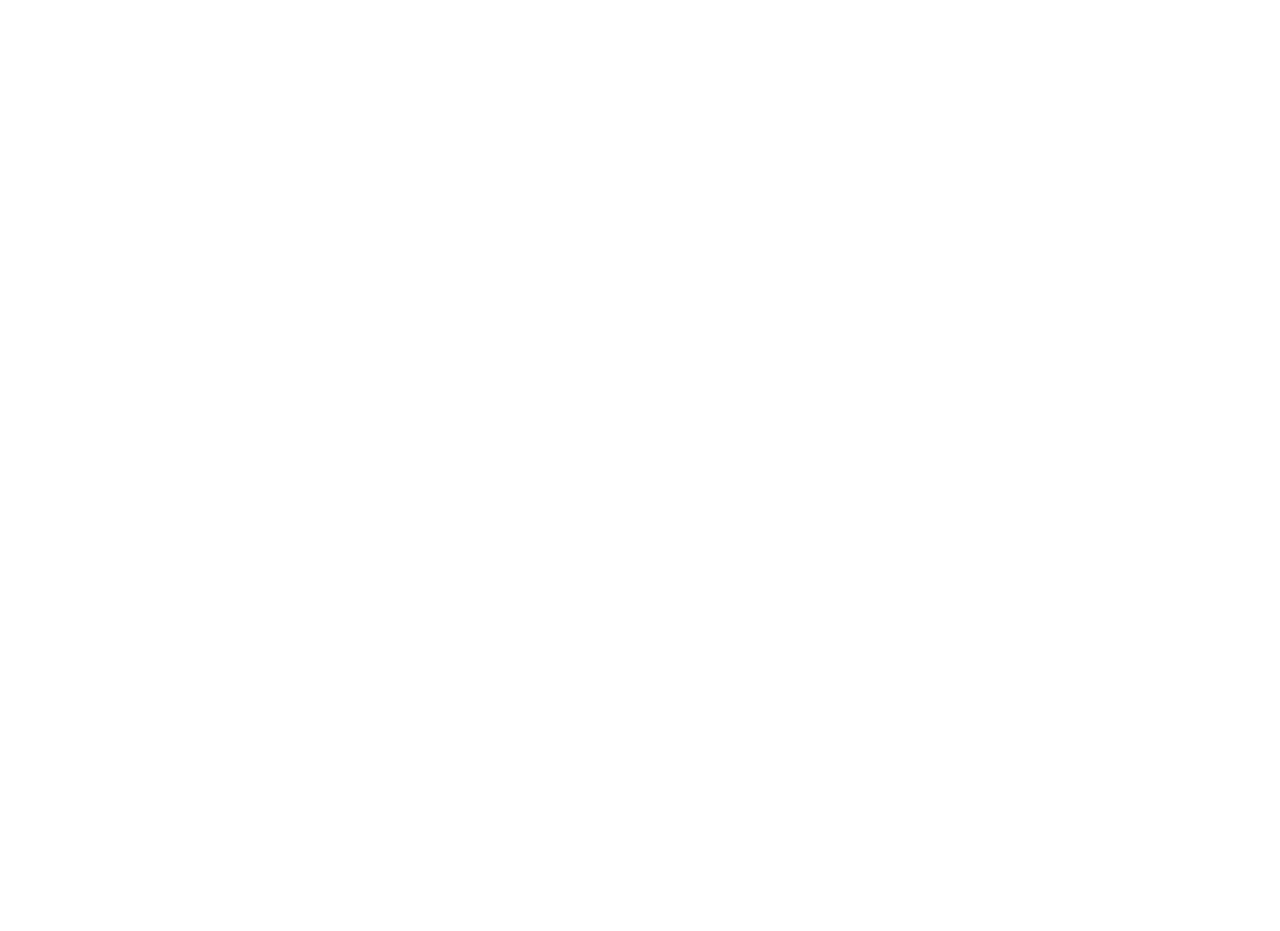What are the available language options?
Answer the question with a single word or phrase derived from the image.

English, 日本語